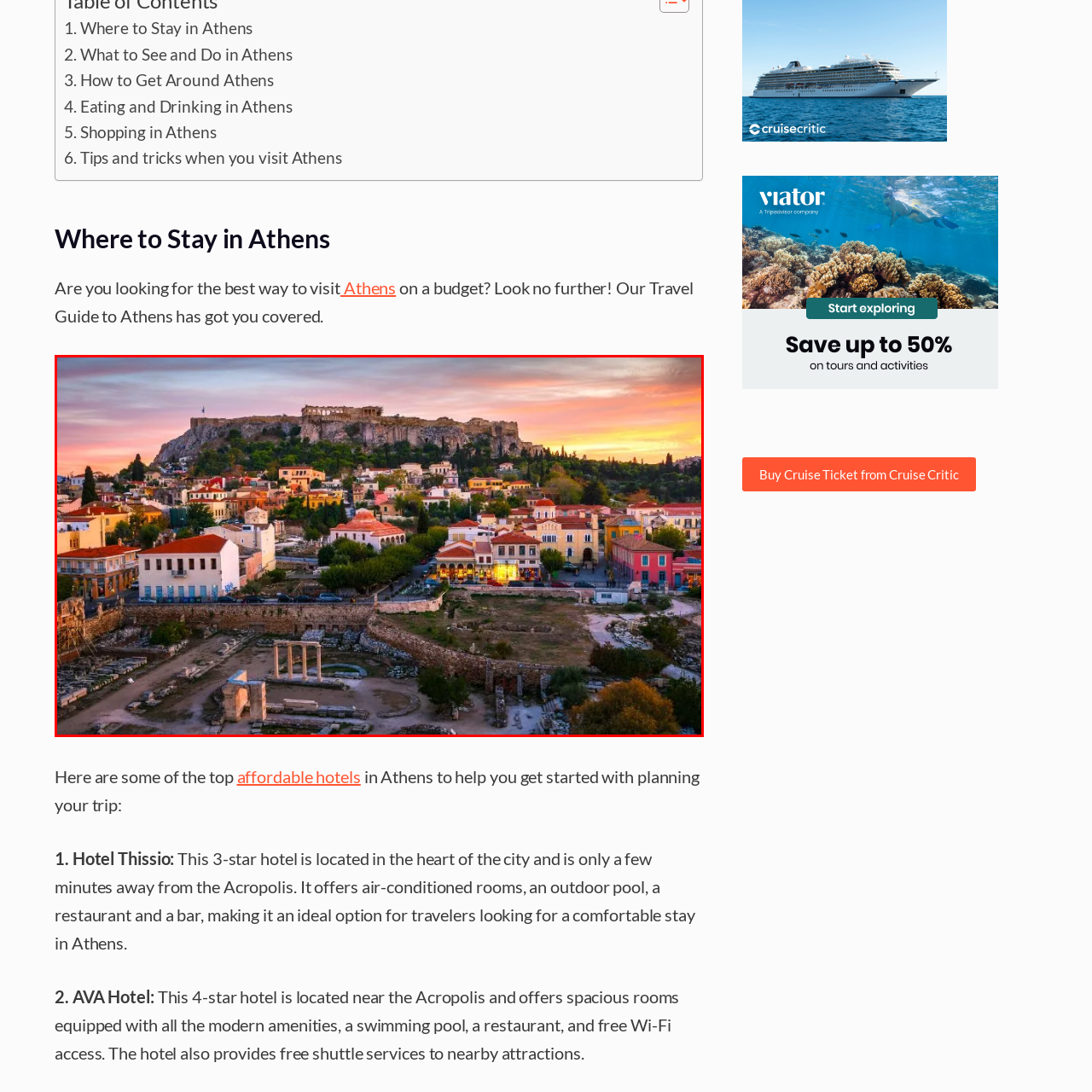Look at the area marked with a blue rectangle, What is the atmosphere of the urban landscape? 
Provide your answer using a single word or phrase.

Lively